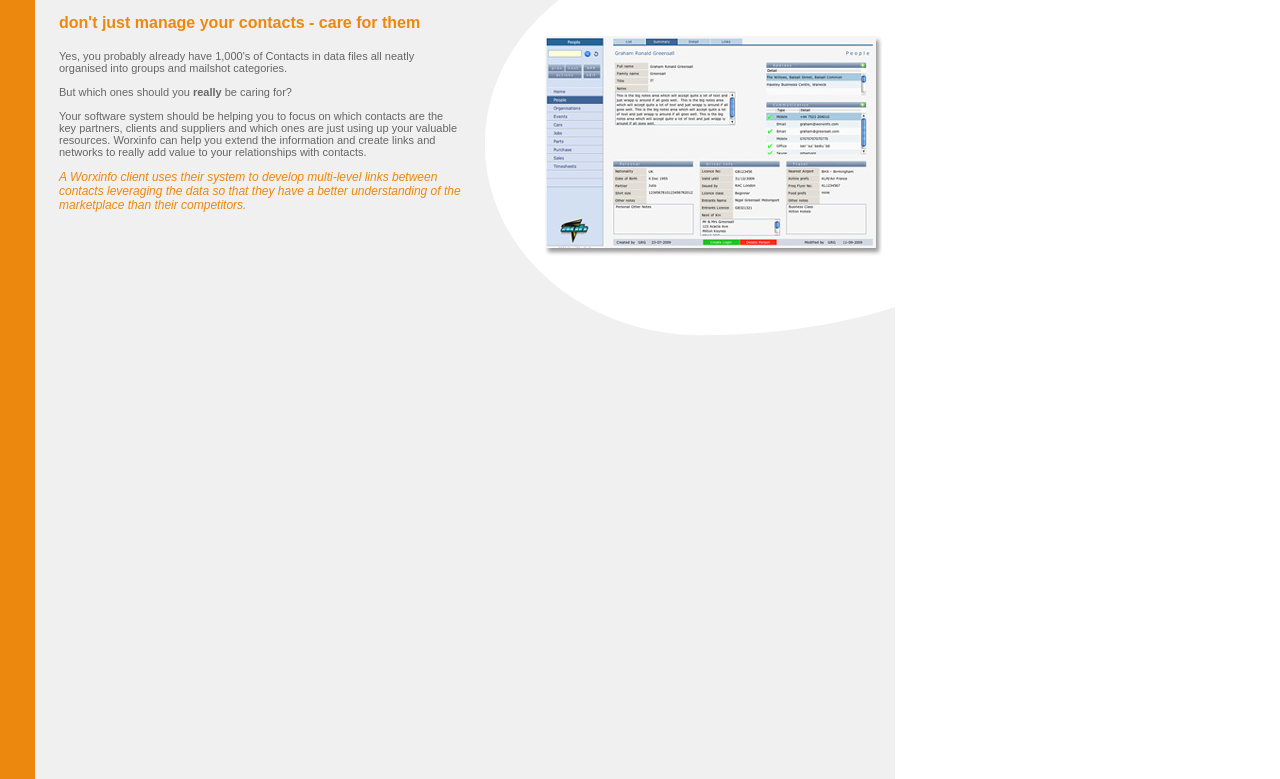How many images are on the webpage?
Observe the image and answer the question with a one-word or short phrase response.

4